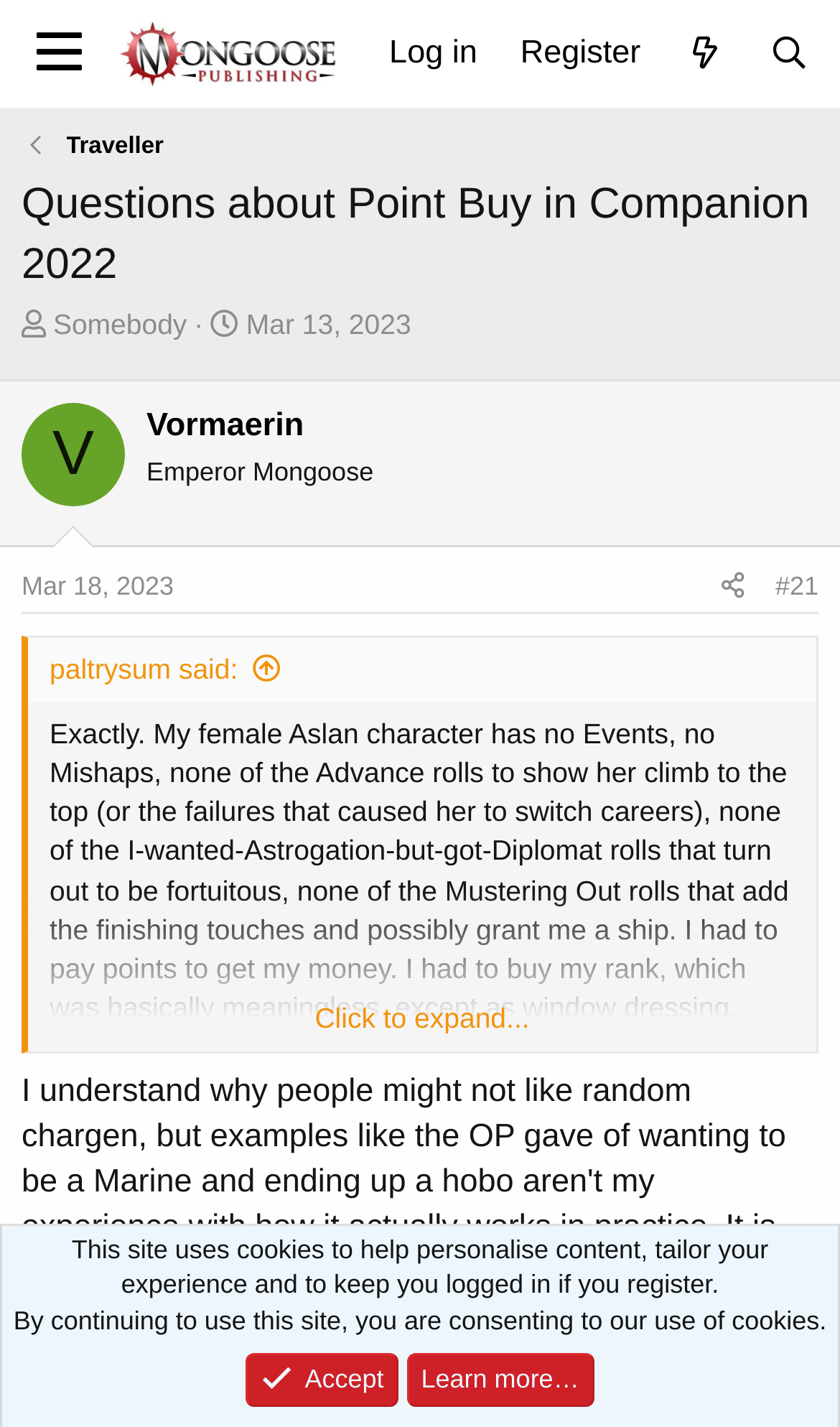Generate a thorough explanation of the webpage's elements.

This webpage appears to be a forum discussion page, specifically page 2 of a thread titled "Questions about Point Buy in Companion 2022" on the Mongoose Publishing website. 

At the top left, there is a "Menu" button. To its right, the Mongoose Publishing logo is displayed, which is also a link. Further to the right, there are links to "Log in", "Register", "What's new", and "Search". 

Below the top navigation bar, there is a link to "Traveller" on the left. The main thread title "Questions about Point Buy in Companion 2022" is displayed prominently in a heading. 

Underneath the thread title, there is information about the thread starter, "Somebody", who started the thread on March 13, 2023. 

The main content of the page is a discussion thread. The first post is from "Vormaerin", who has an image associated with their username. Their post is followed by a response from "Emperor Mongoose". 

Further down the page, there is a post from "paltrysum" that contains a long block of text. The text discusses the point-buy system in the Traveller game and how it affects character creation. 

At the bottom of the page, there is a notice about the site's use of cookies, with options to accept or learn more.